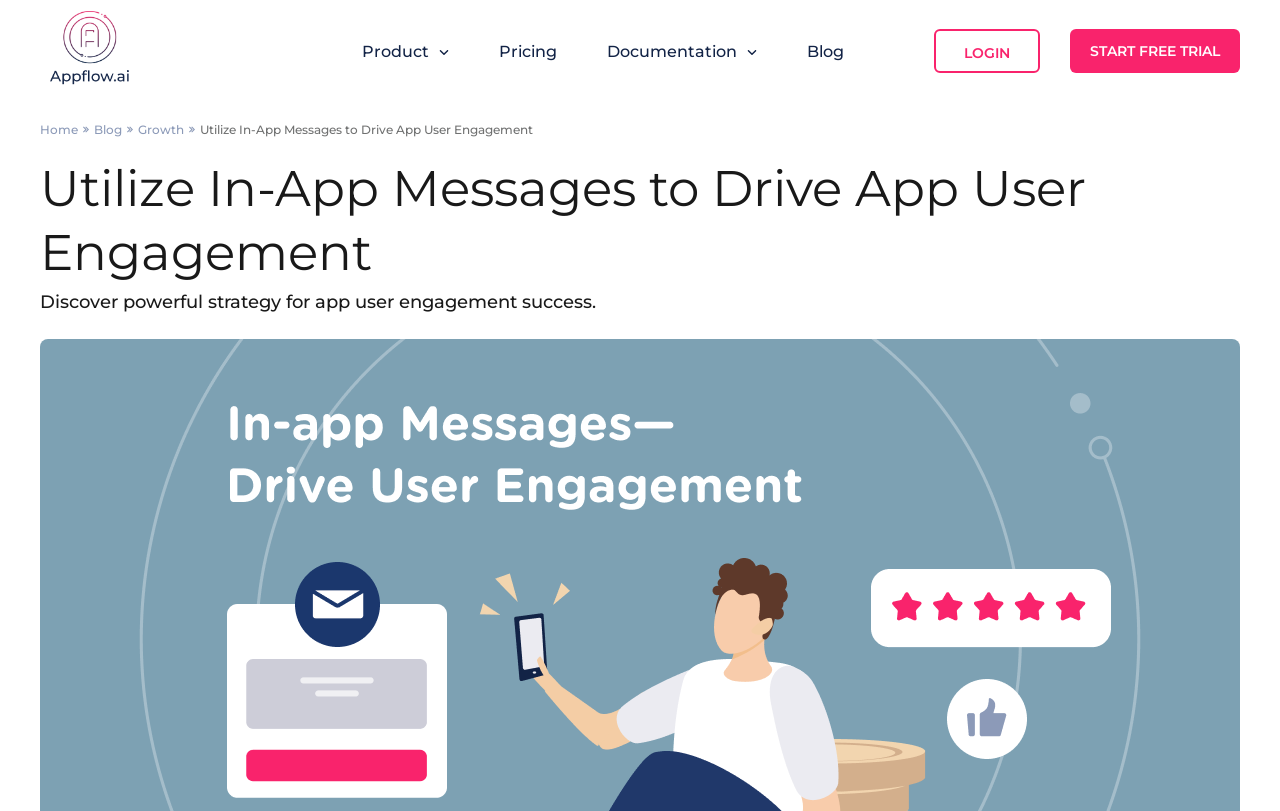Please determine the bounding box coordinates of the clickable area required to carry out the following instruction: "Go to the Product page". The coordinates must be four float numbers between 0 and 1, represented as [left, top, right, bottom].

[0.283, 0.051, 0.351, 0.075]